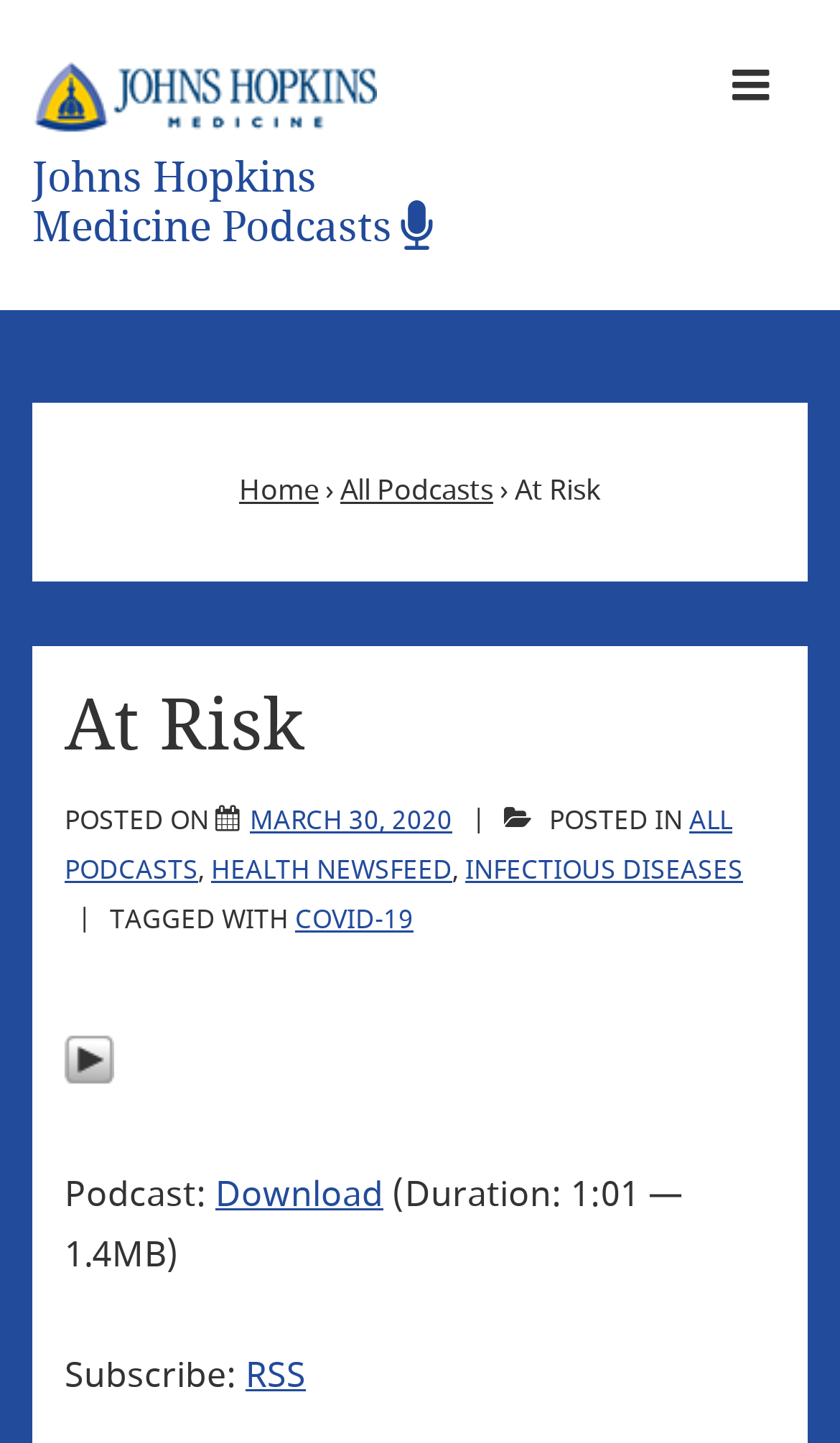Provide a brief response to the question using a single word or phrase: 
What is the category of the podcast?

HEALTH NEWSFEED